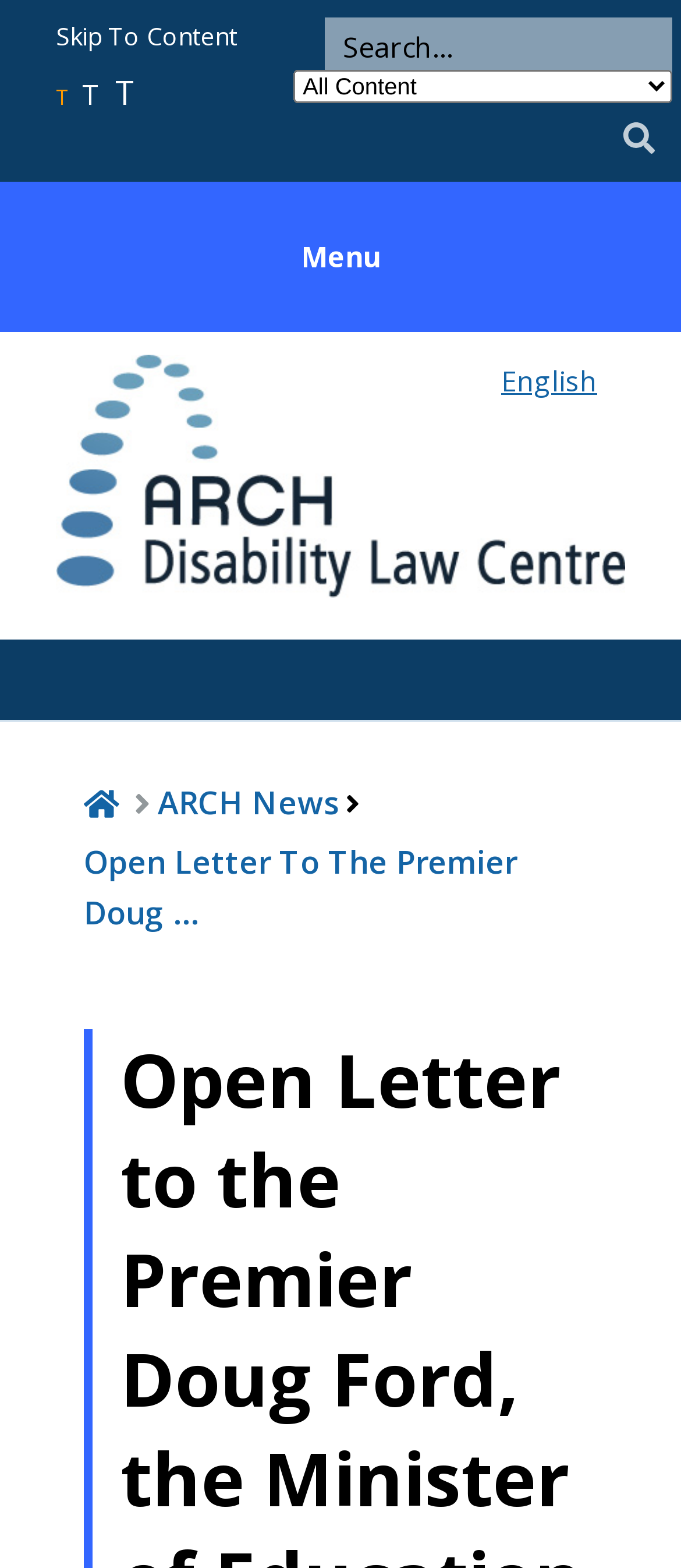What is the purpose of the search utility?
Please provide a comprehensive answer based on the visual information in the image.

The search utility is composed of a text box, a category combobox, and a search button. This suggests that the purpose of the search utility is to allow users to search the website for specific content.